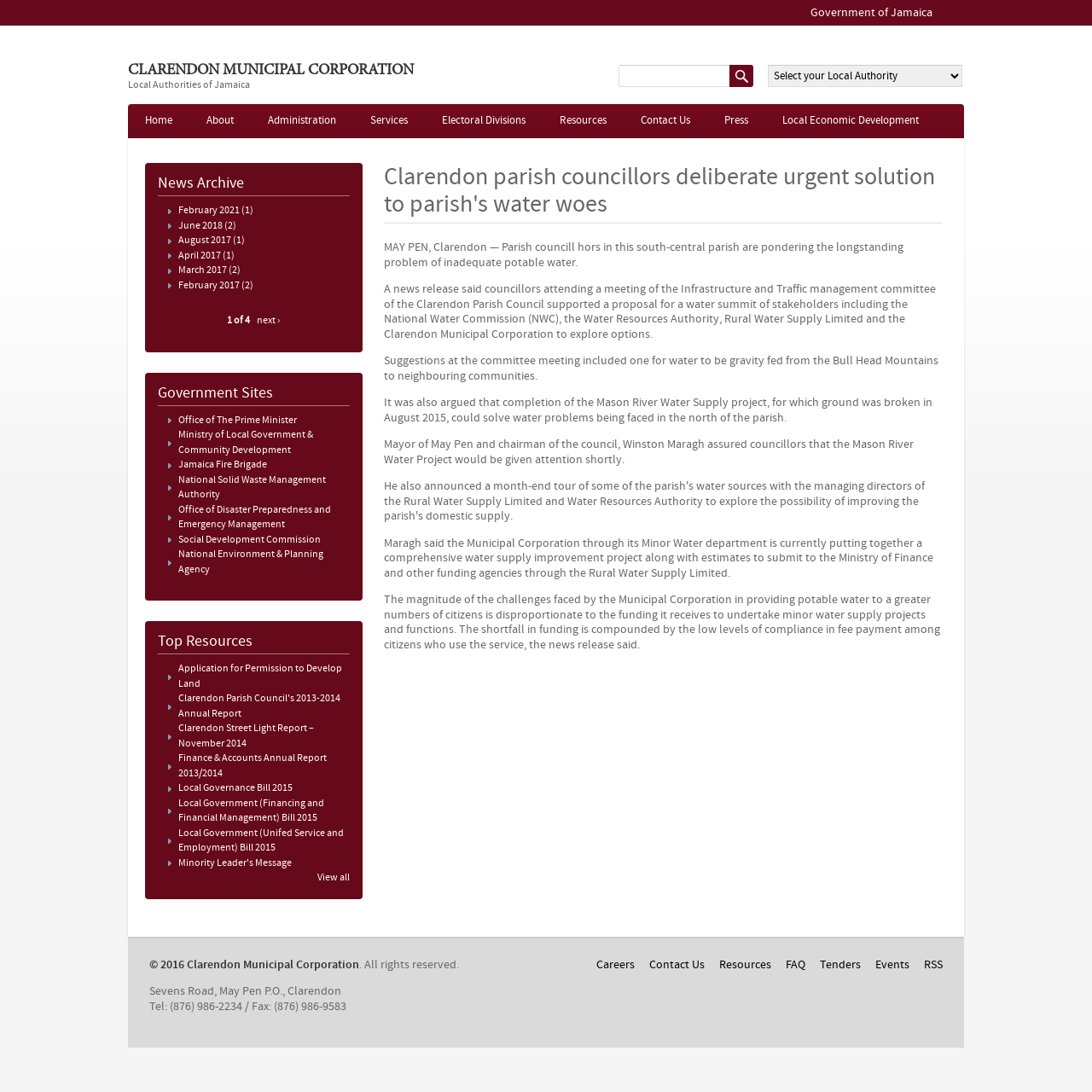What is the name of the corporation?
Please use the visual content to give a single word or phrase answer.

Clarendon Municipal Corporation